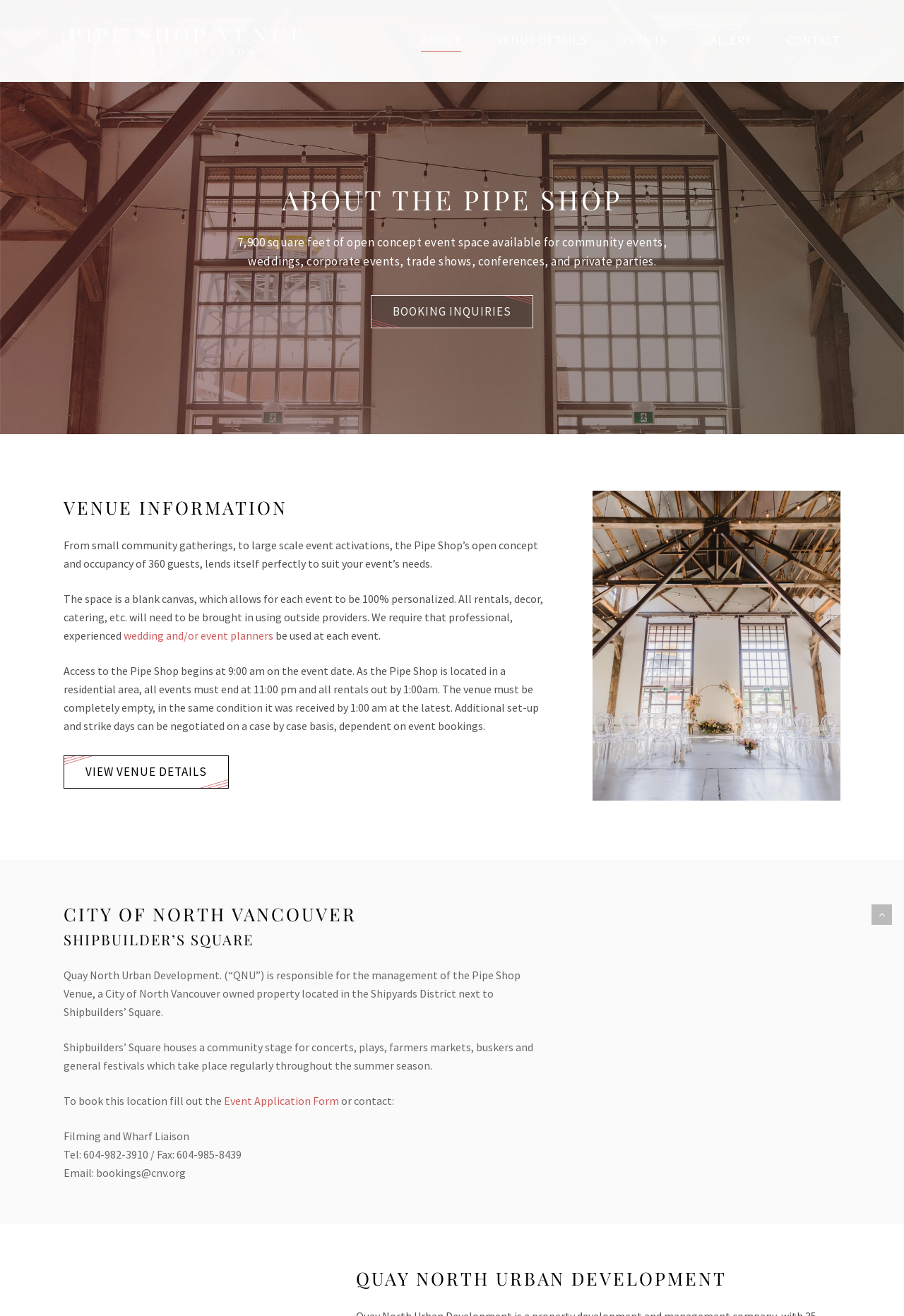What is the latest time an event can end?
Answer the question with as much detail as you can, using the image as a reference.

I found this information by reading the section 'VENUE INFORMATION' where it states 'all events must end at 11:00 pm'.